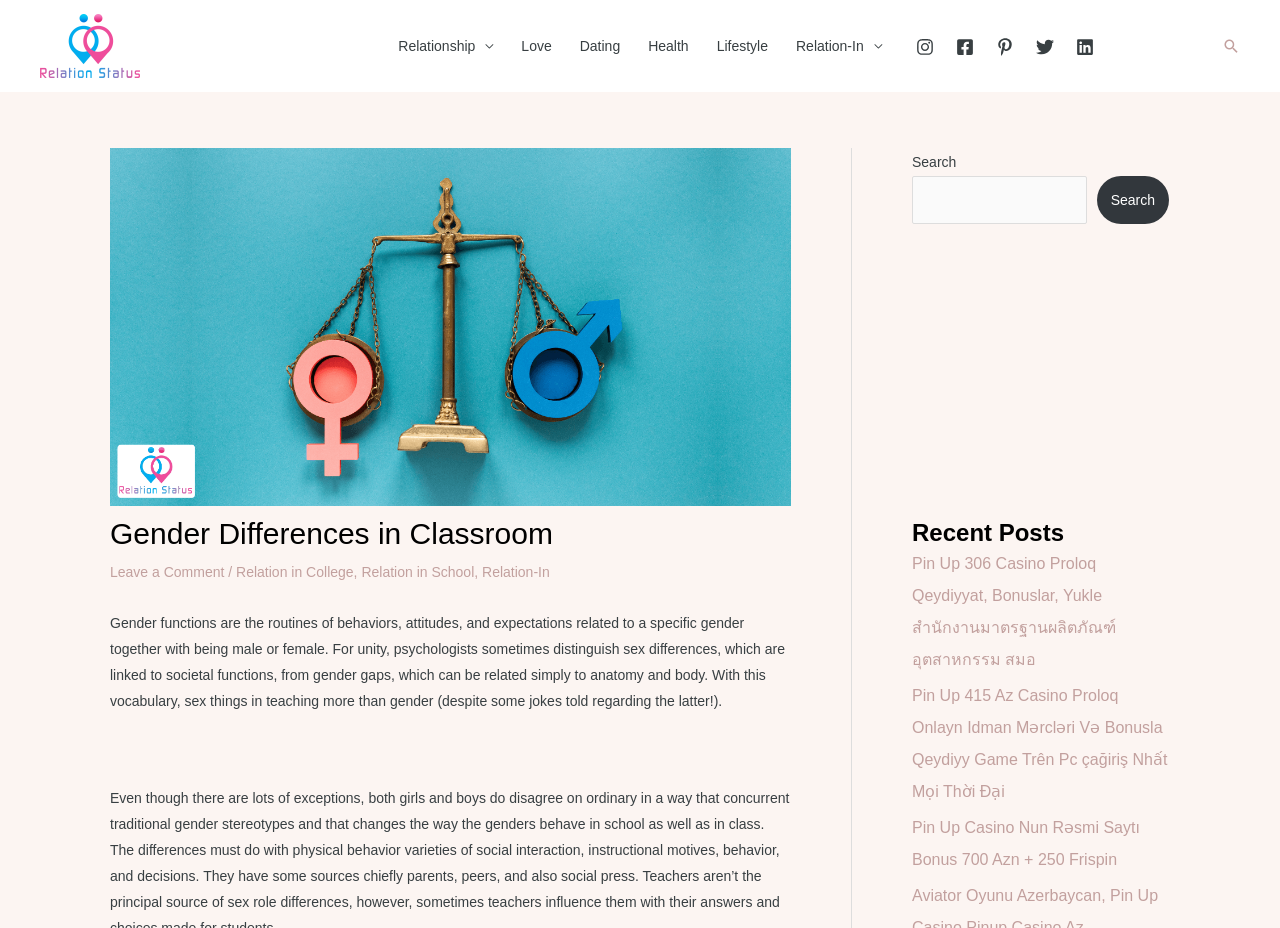For the element described, predict the bounding box coordinates as (top-left x, top-left y, bottom-right x, bottom-right y). All values should be between 0 and 1. Element description: aria-label="Advertisement" name="aswift_1" title="Advertisement"

[0.712, 0.283, 0.913, 0.515]